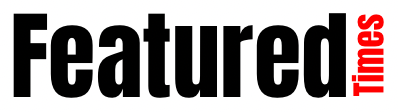Carefully examine the image and provide an in-depth answer to the question: What is the purpose of the graphic?

The question inquires about the purpose of the graphic in the image. Based on the caption, it is stated that the graphic 'likely serves as a header or branding element for a section focused on noteworthy articles or news highlights within the publication', making the answer 'header or branding element'.